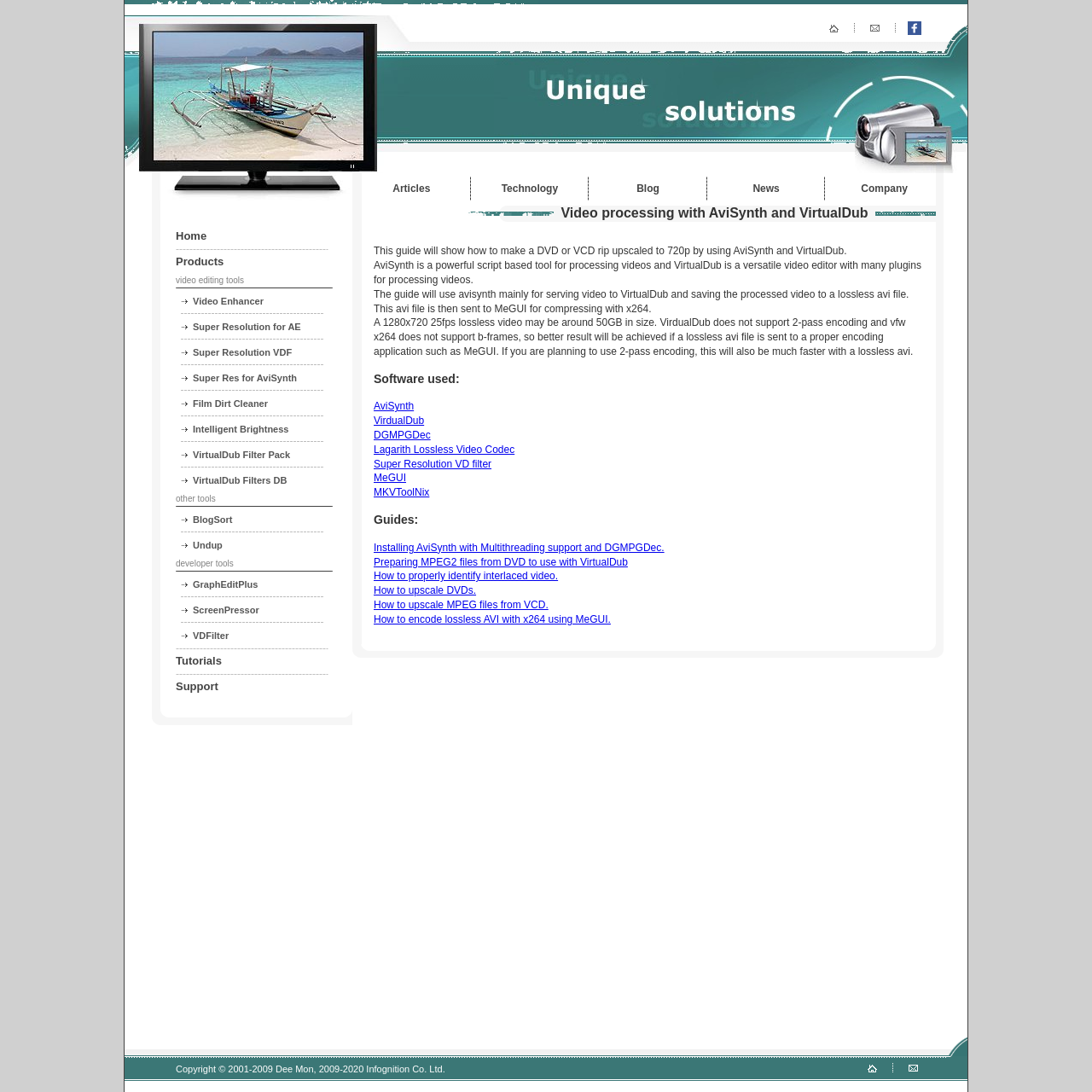Explain the features and main sections of the webpage comprehensively.

This webpage is about video processing with AviSynth and VirtualDub, specifically focusing on upscaling DVD or VCD rips to 720p. The page is divided into several sections. At the top, there is a navigation menu with links to various sections, including Home, Products, Video Enhancer, and more. Below the menu, there is a brief introduction to the guide, which explains that AviSynth and VirtualDub will be used to upscale the video.

On the left side of the page, there is a sidebar with links to other tools and resources, including GraphEditPlus, ScreenPressor, and VDFilter. There are also links to tutorials and support.

The main content of the page is a detailed guide on how to use AviSynth and VirtualDub to upscale a DVD or VCD rip. The guide explains the software used, including AviSynth, VirtualDub, DGMPGDec, Lagarith Lossless Video Codec, and MeGUI. It also provides links to other guides on installing AviSynth with multithreading support, preparing MPEG2 files from DVD, identifying interlaced video, upscaling DVDs, and encoding lossless AVI with x264 using MeGUI.

Throughout the page, there are several images and icons, including a logo at the top and various buttons and graphics in the sidebar and main content area. The overall layout is organized and easy to follow, with clear headings and concise text.